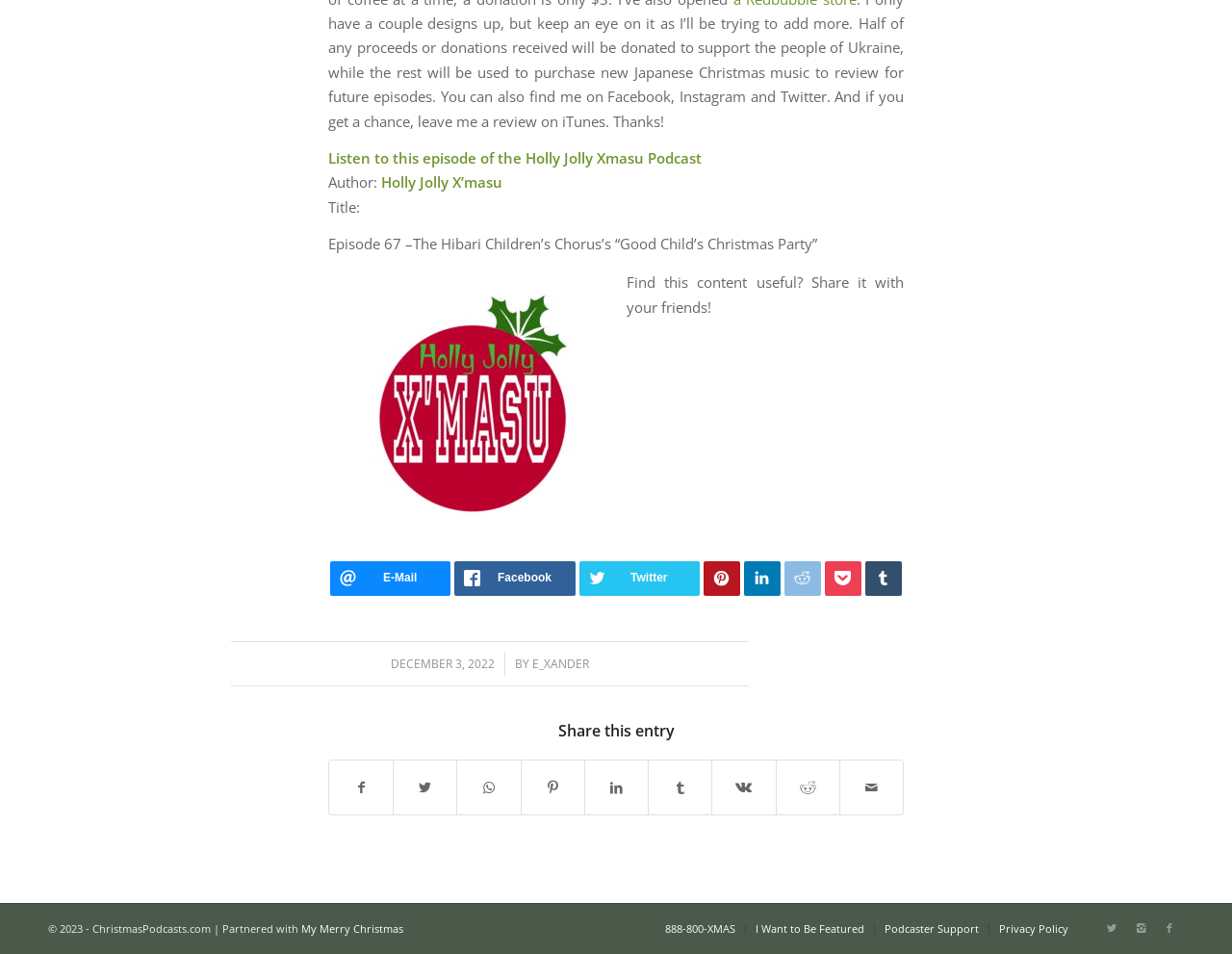Determine the bounding box coordinates of the element that should be clicked to execute the following command: "View the author's profile".

[0.432, 0.687, 0.478, 0.704]